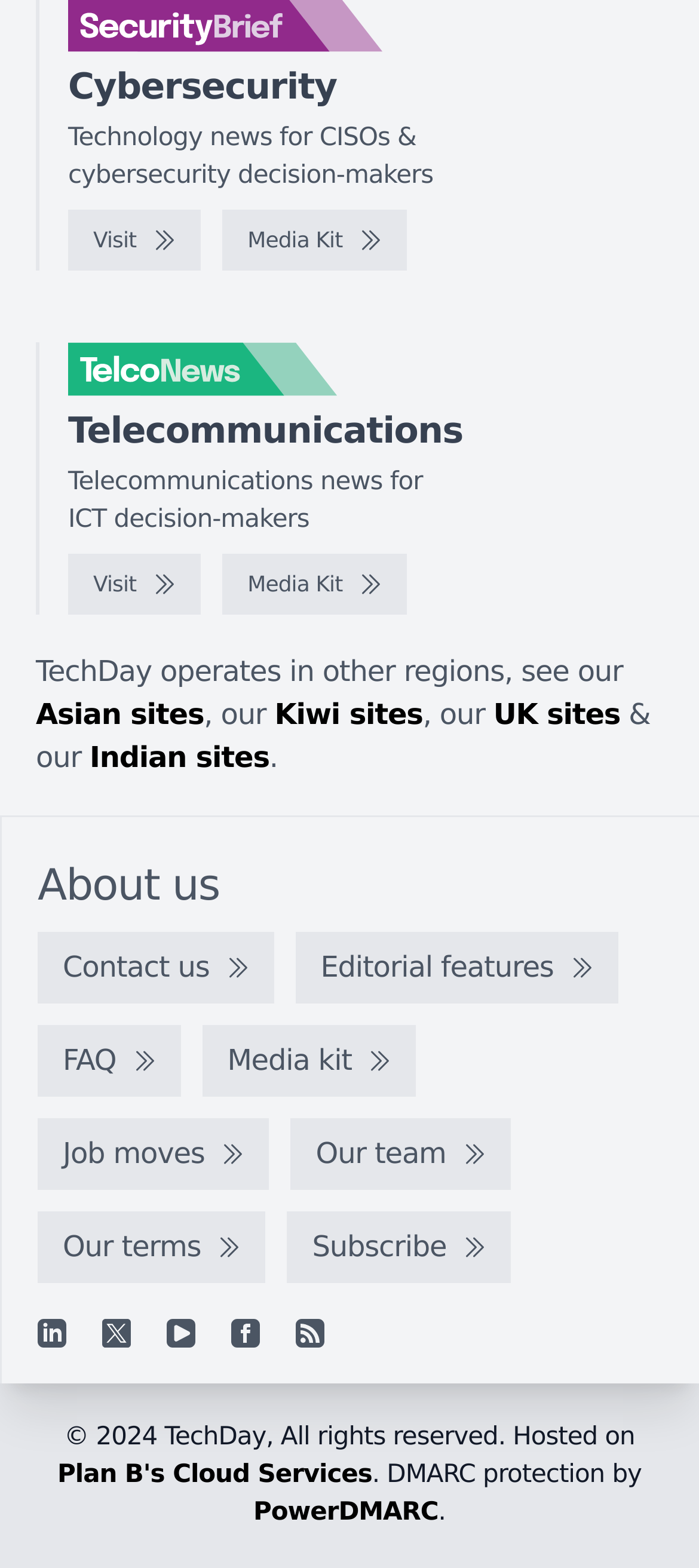Reply to the question with a brief word or phrase: What is the purpose of the 'Media Kit' link?

To provide media information